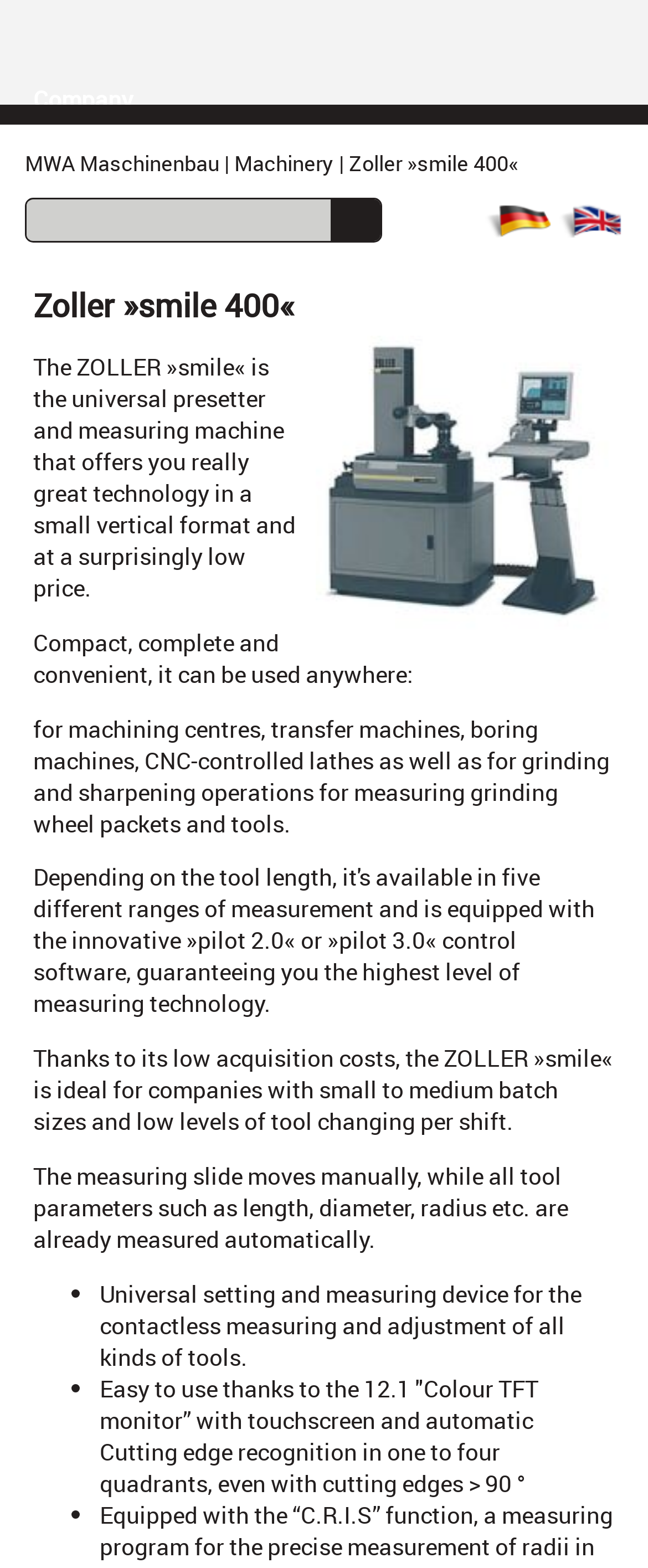Please locate the bounding box coordinates for the element that should be clicked to achieve the following instruction: "Click the 'Pipeline services' link". Ensure the coordinates are given as four float numbers between 0 and 1, i.e., [left, top, right, bottom].

[0.0, 0.218, 0.372, 0.327]